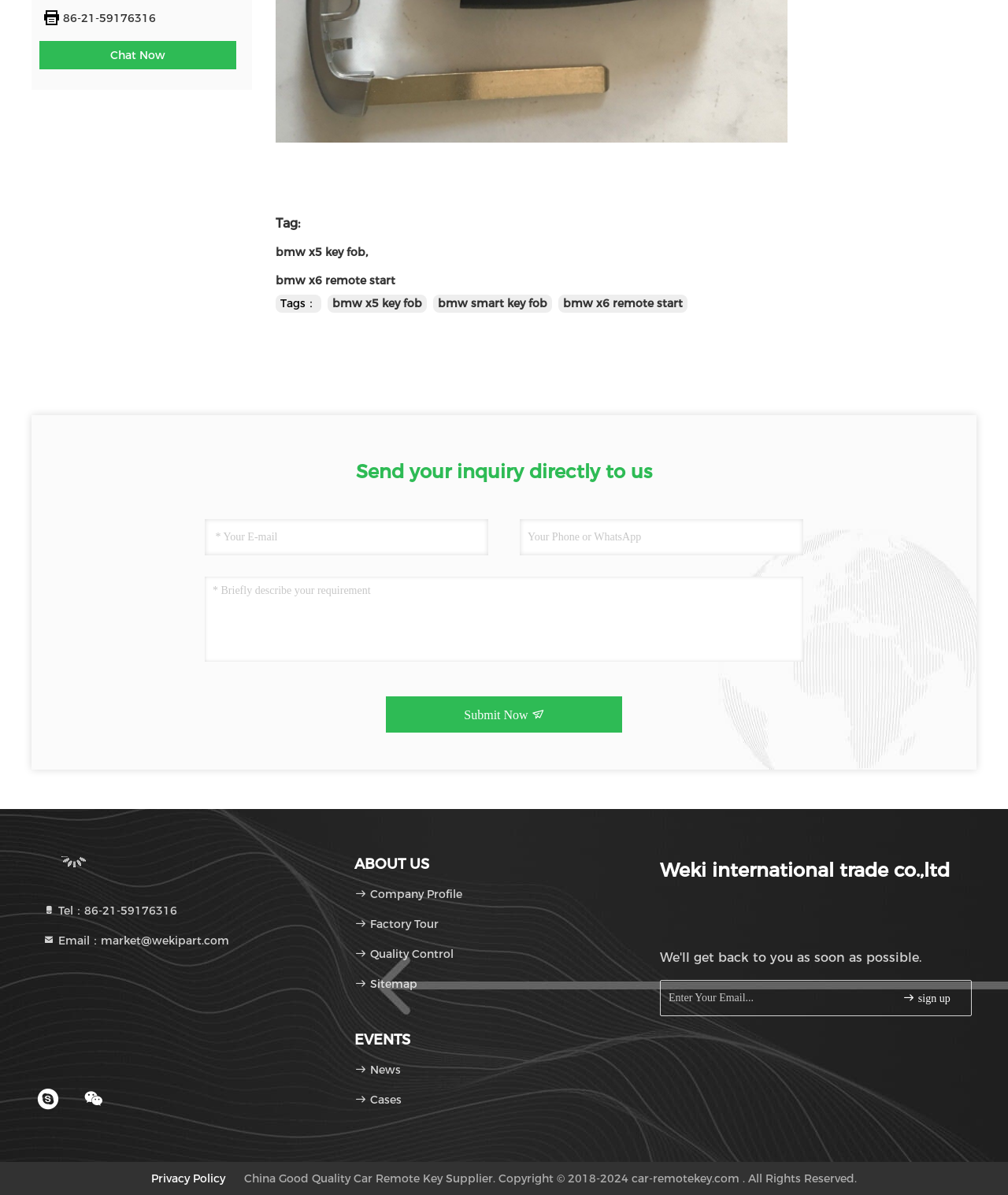Find the bounding box coordinates of the clickable region needed to perform the following instruction: "Enter your email to sign up". The coordinates should be provided as four float numbers between 0 and 1, i.e., [left, top, right, bottom].

[0.655, 0.82, 0.964, 0.85]